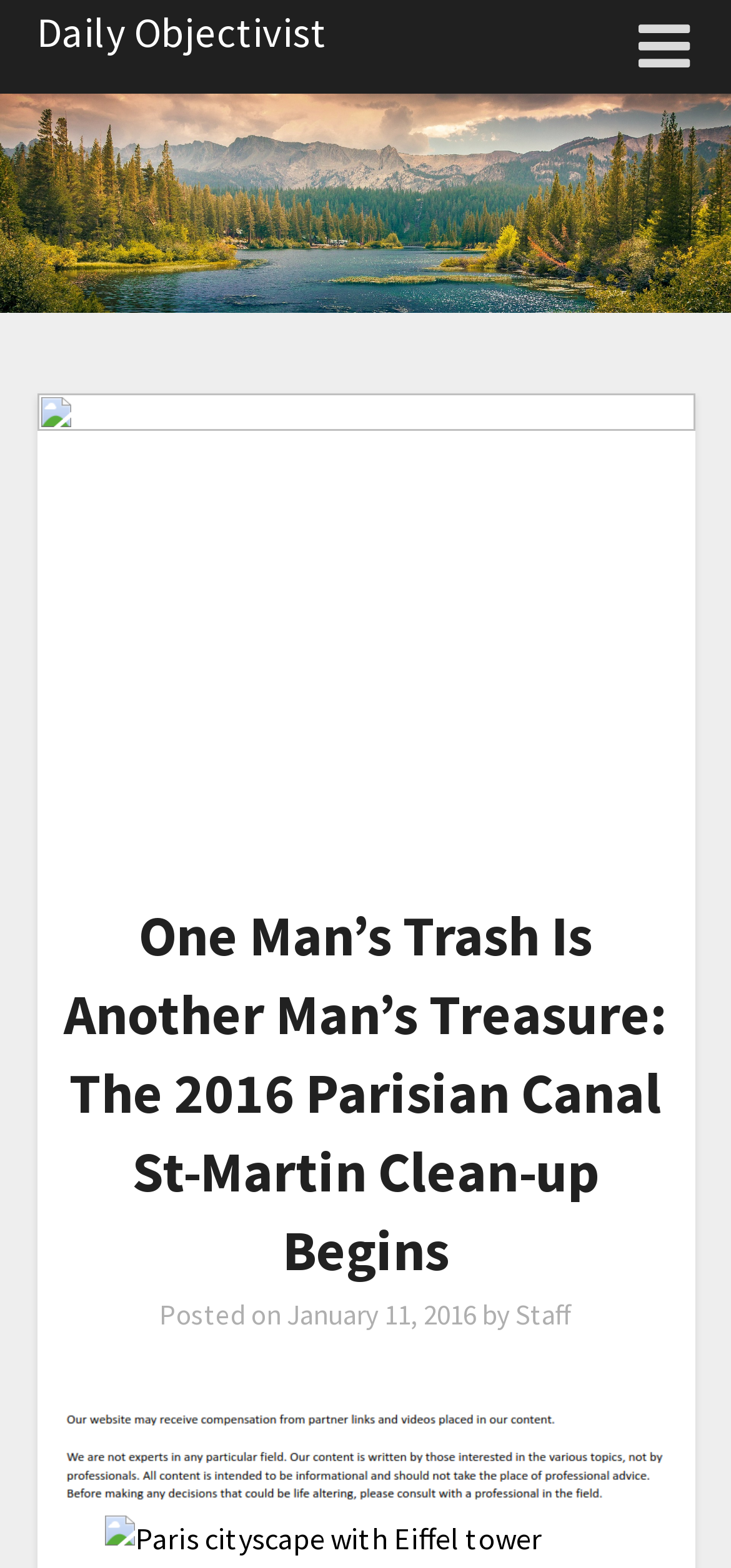Predict the bounding box of the UI element that fits this description: "parent_node: Daily Objectivist".

[0.873, 0.0, 0.95, 0.06]